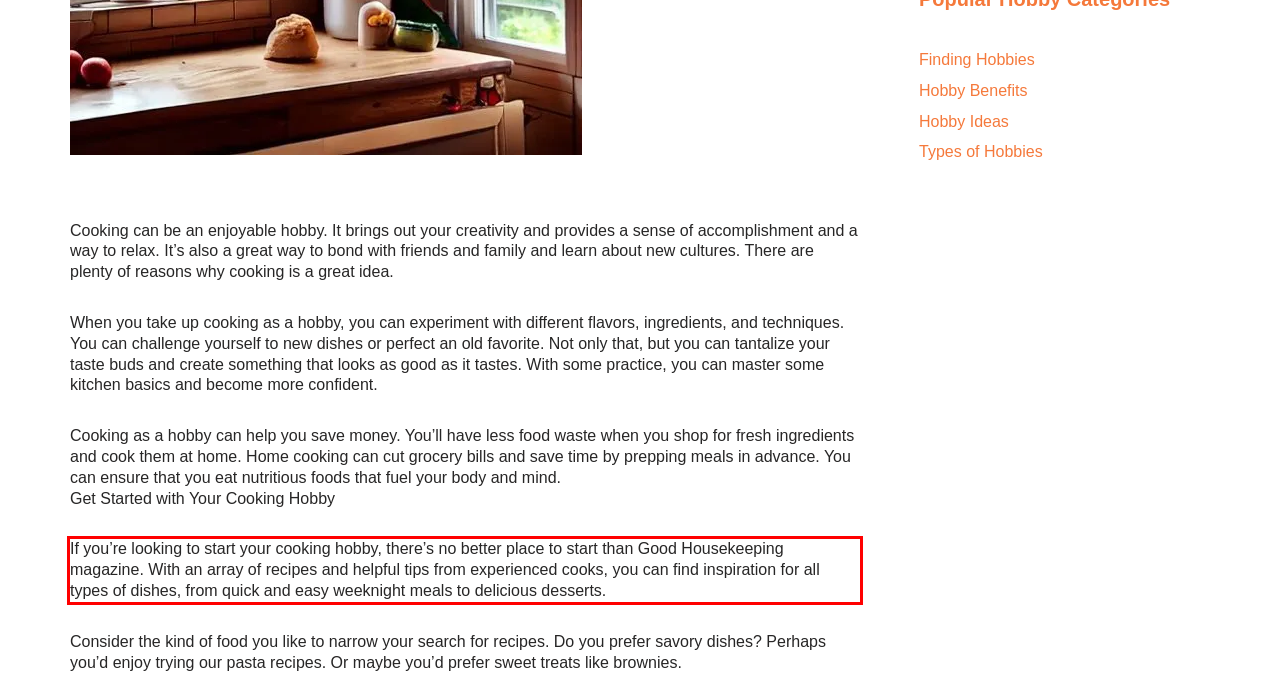From the given screenshot of a webpage, identify the red bounding box and extract the text content within it.

If you’re looking to start your cooking hobby, there’s no better place to start than Good Housekeeping magazine. With an array of recipes and helpful tips from experienced cooks, you can find inspiration for all types of dishes, from quick and easy weeknight meals to delicious desserts.